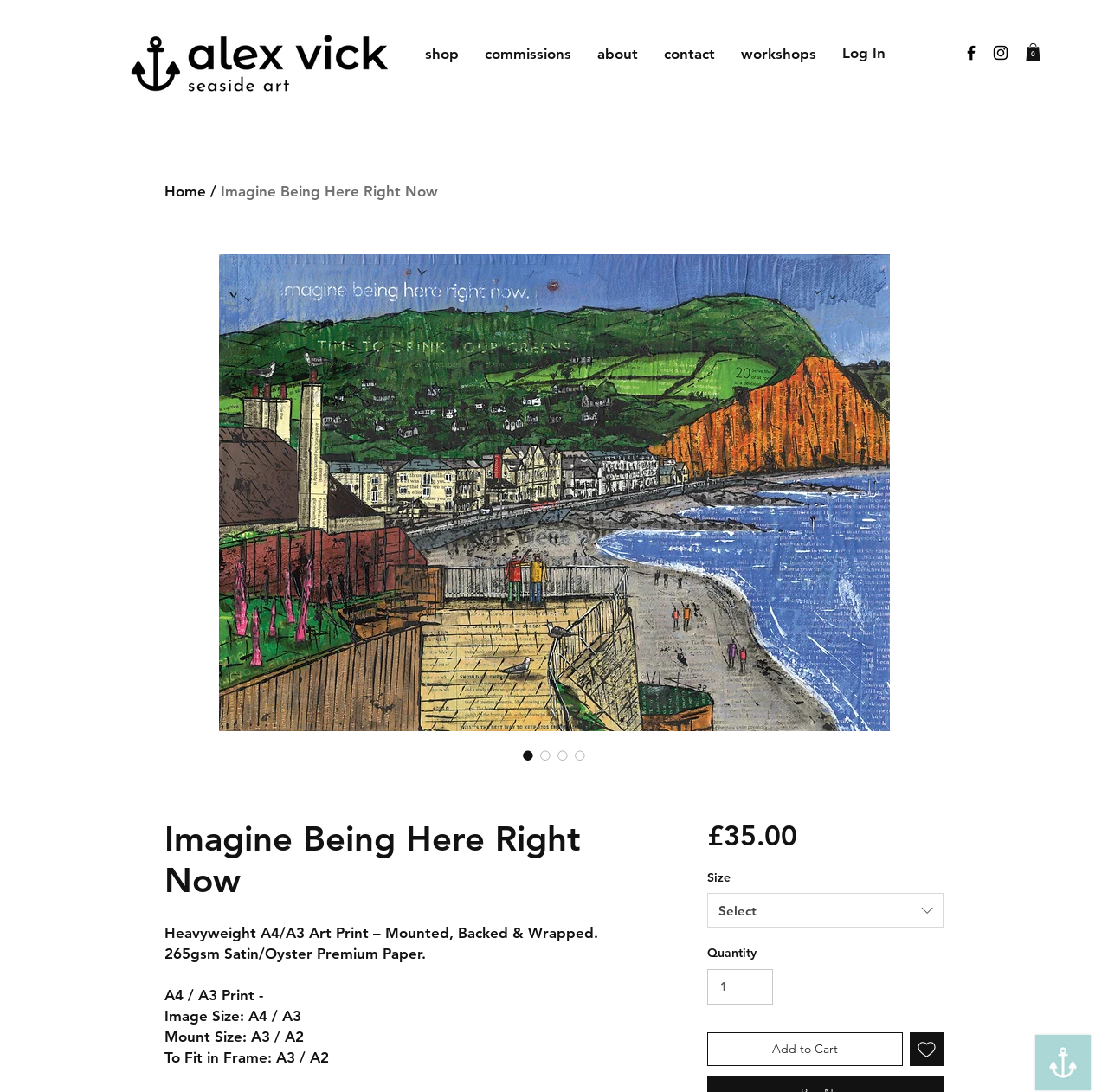Detail the various sections and features present on the webpage.

This webpage is an e-commerce page for a specific art print product. At the top right corner, there is a social bar with two icons, Facebook and Instagram, and a cart button with zero items. Below the social bar, there is a login button and a link to the artist's website, "alex vick seaside art", accompanied by an image.

The main navigation menu is located below, with links to "shop", "commissions", "about", "contact", and "workshops". The current page is highlighted as "Home".

The main content of the page is an art print product, "Imagine Being Here Right Now", with a large image taking up most of the page. Below the image, there are three buttons, likely for navigating through the product images.

The product details are listed below, including the title, "Heavyweight A4/A3 Art Print – Mounted, Backed & Wrapped", and descriptions of the paper quality, image size, mount size, and frame size. The price of the product is £35.00.

There are also options to select the size of the print and the quantity to purchase. A "Add to Cart" button and an "Add to Wishlist" button are located at the bottom of the page.